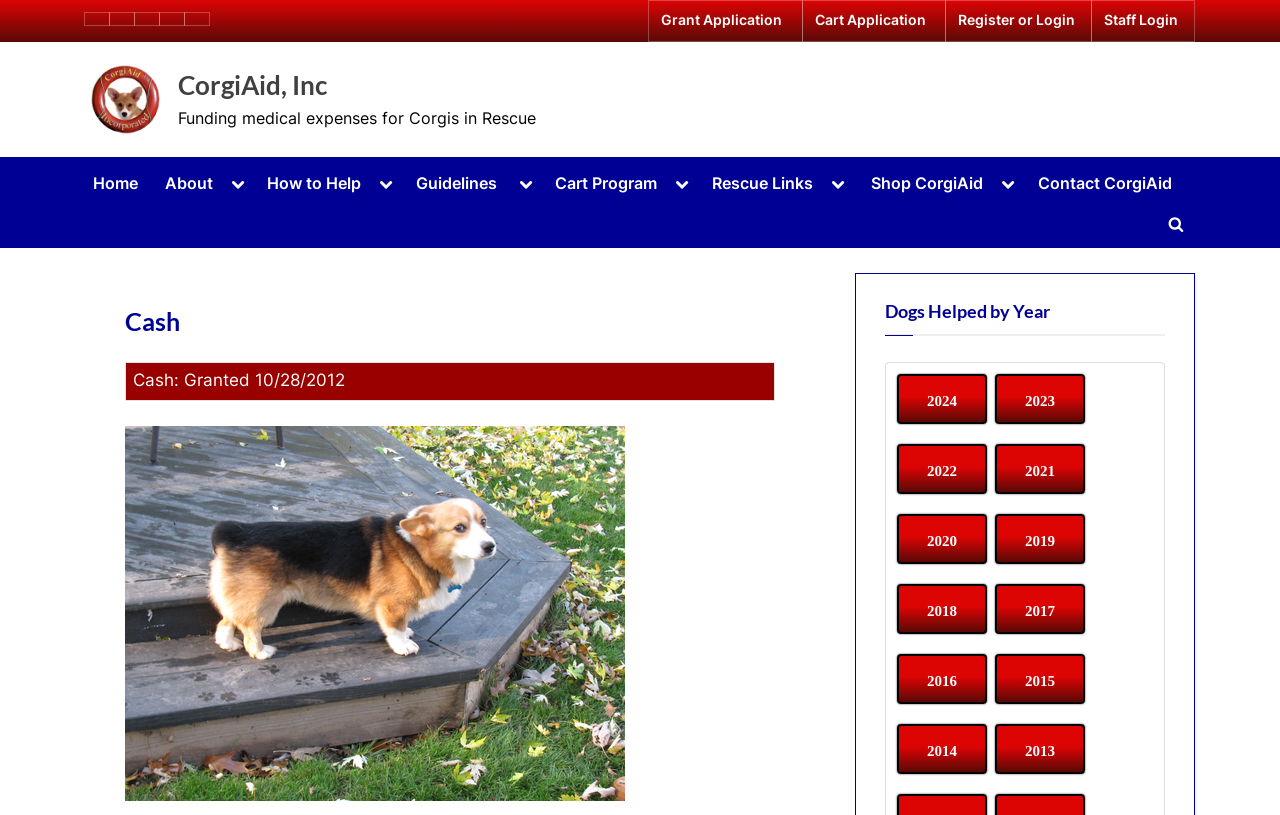Please find the bounding box coordinates of the section that needs to be clicked to achieve this instruction: "Click on the 'Grant Application' link".

[0.516, 0.015, 0.617, 0.037]